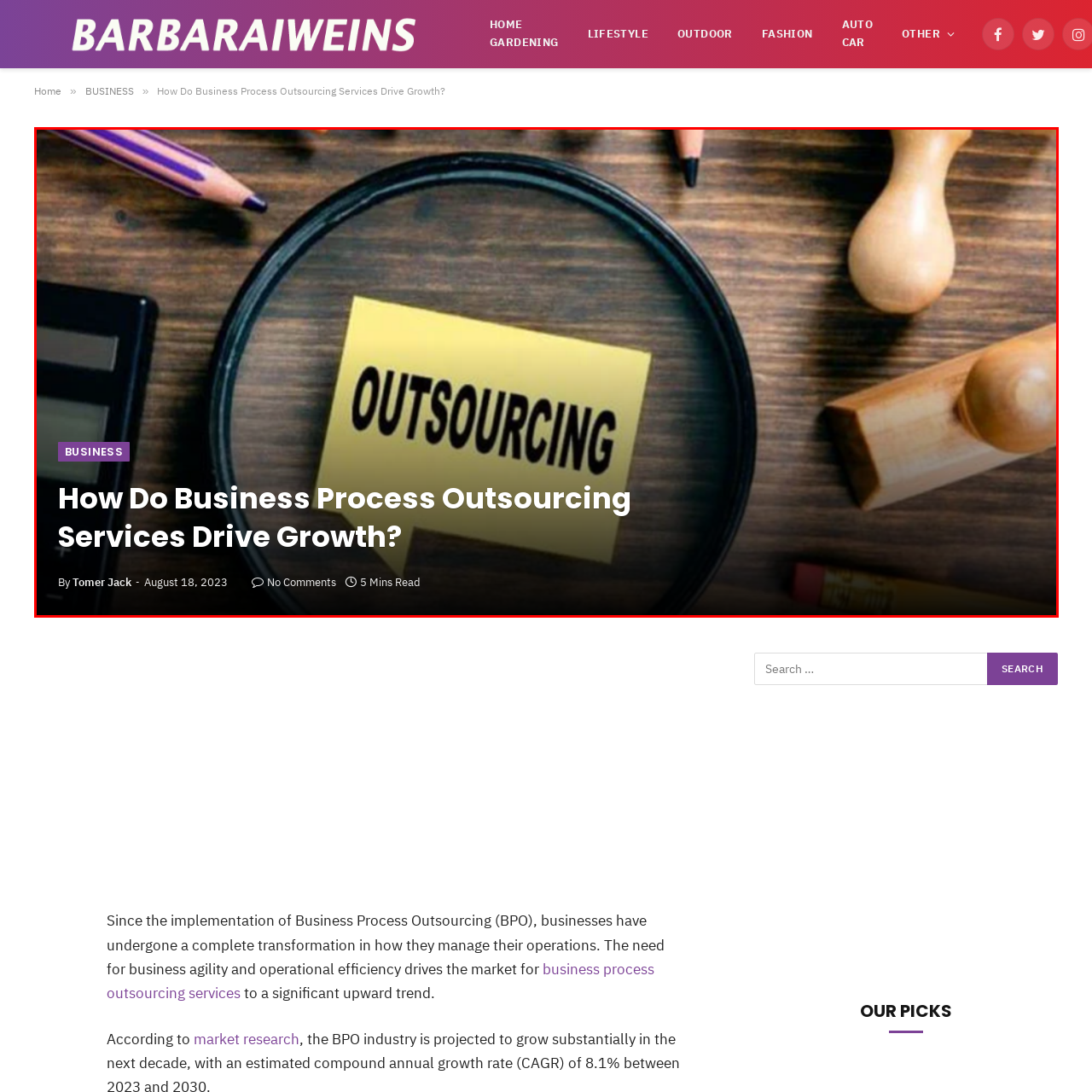Elaborate on the details of the image that is highlighted by the red boundary.

The image features a yellow sticky note prominently displaying the word "OUTSOURCING," set against a backdrop of a wooden desk. Surrounding the note are various office supplies, including pens and a round black rubber stamp, suggesting a business-oriented environment focused on efficiency and productivity. The context relates to the article titled "How Do Business Process Outsourcing Services Drive Growth?" authored by Tomer Jack, published on August 18, 2023. The article explores the transformative impact of outsourcing on business operations, emphasizing its potential to drive growth and enhance agility in today’s competitive market.